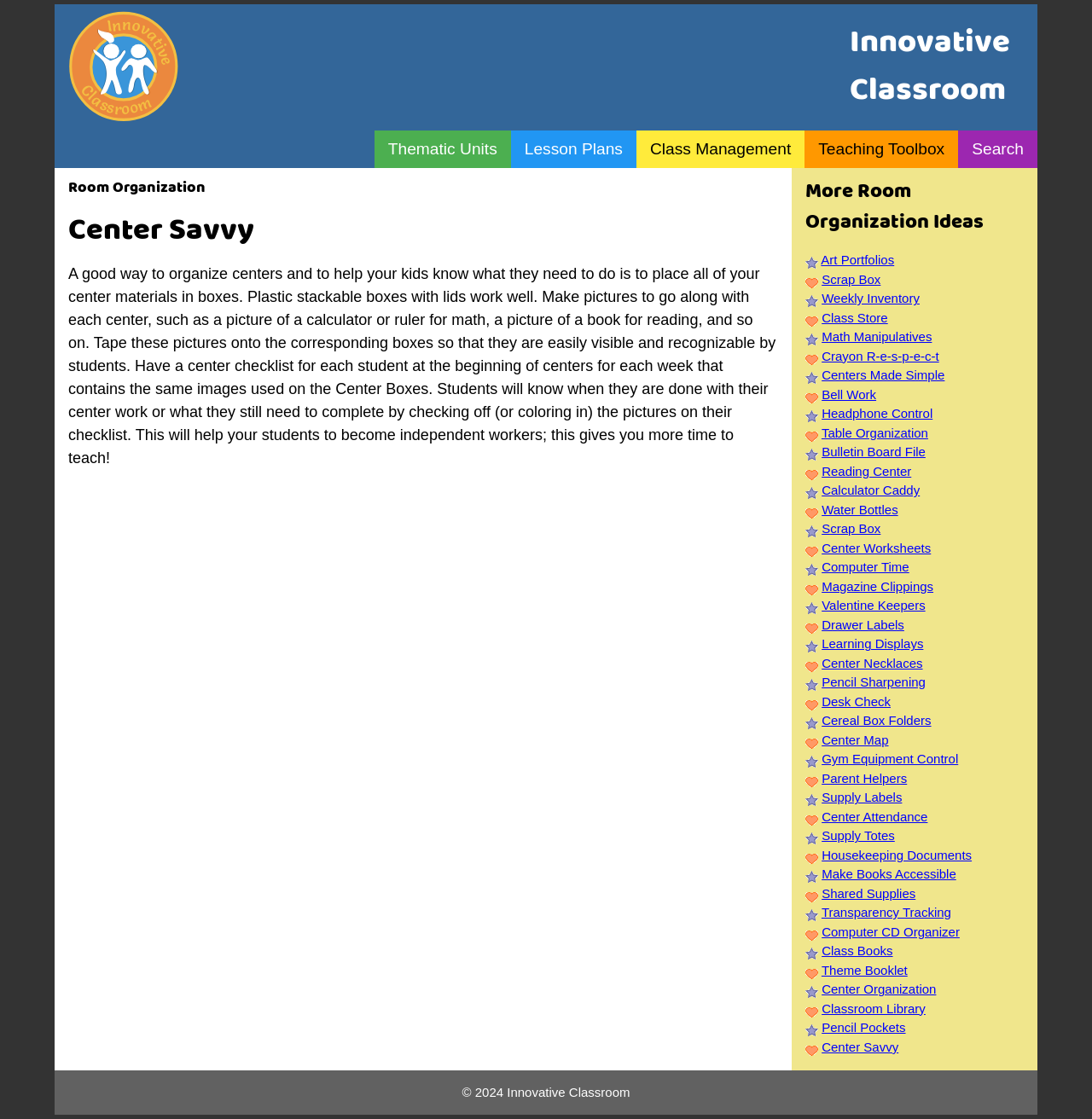Identify the bounding box coordinates of the clickable region to carry out the given instruction: "Learn about 'Class Management'".

[0.583, 0.116, 0.737, 0.15]